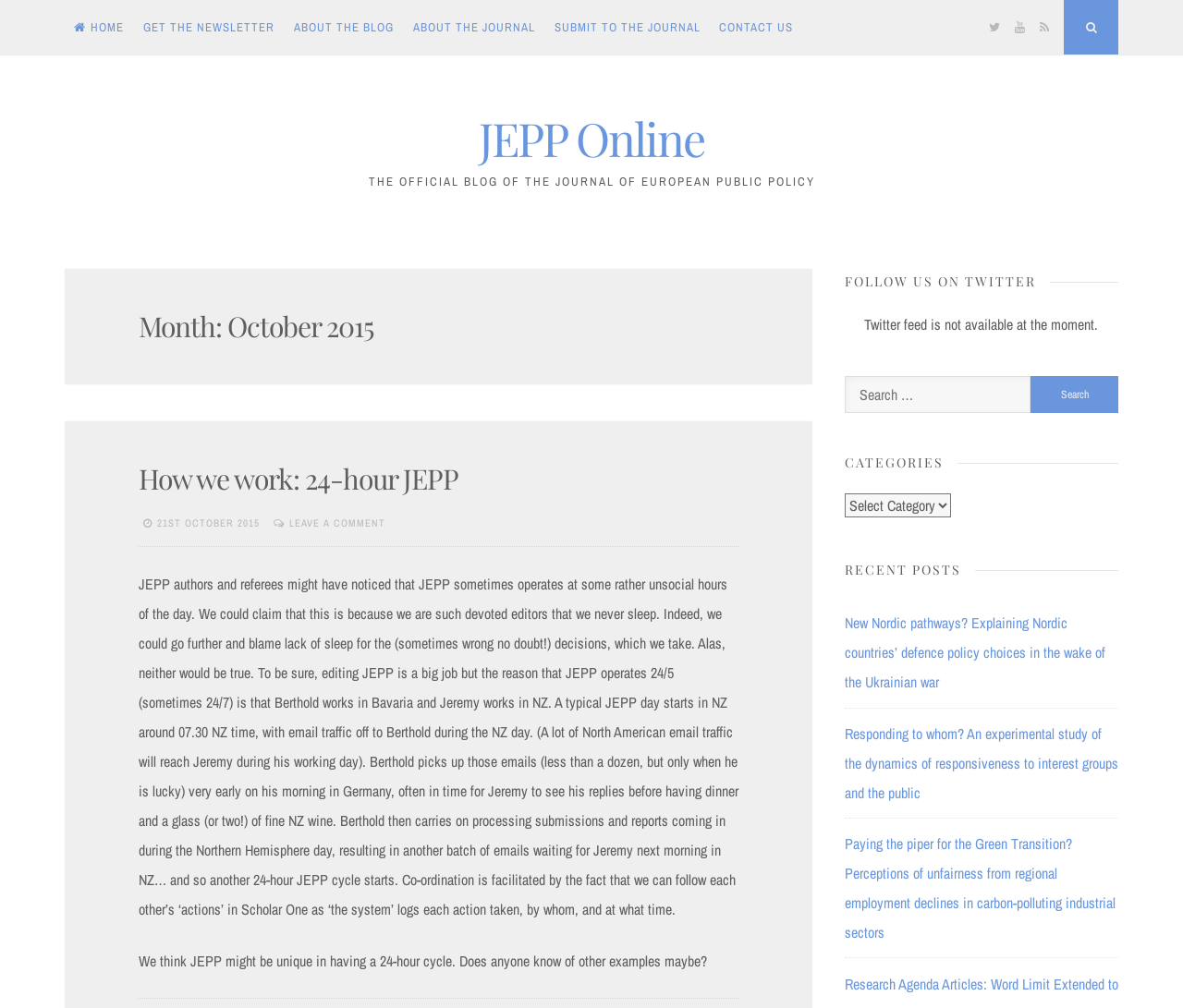What is the name of the journal?
Using the image, provide a concise answer in one word or a short phrase.

JEPP